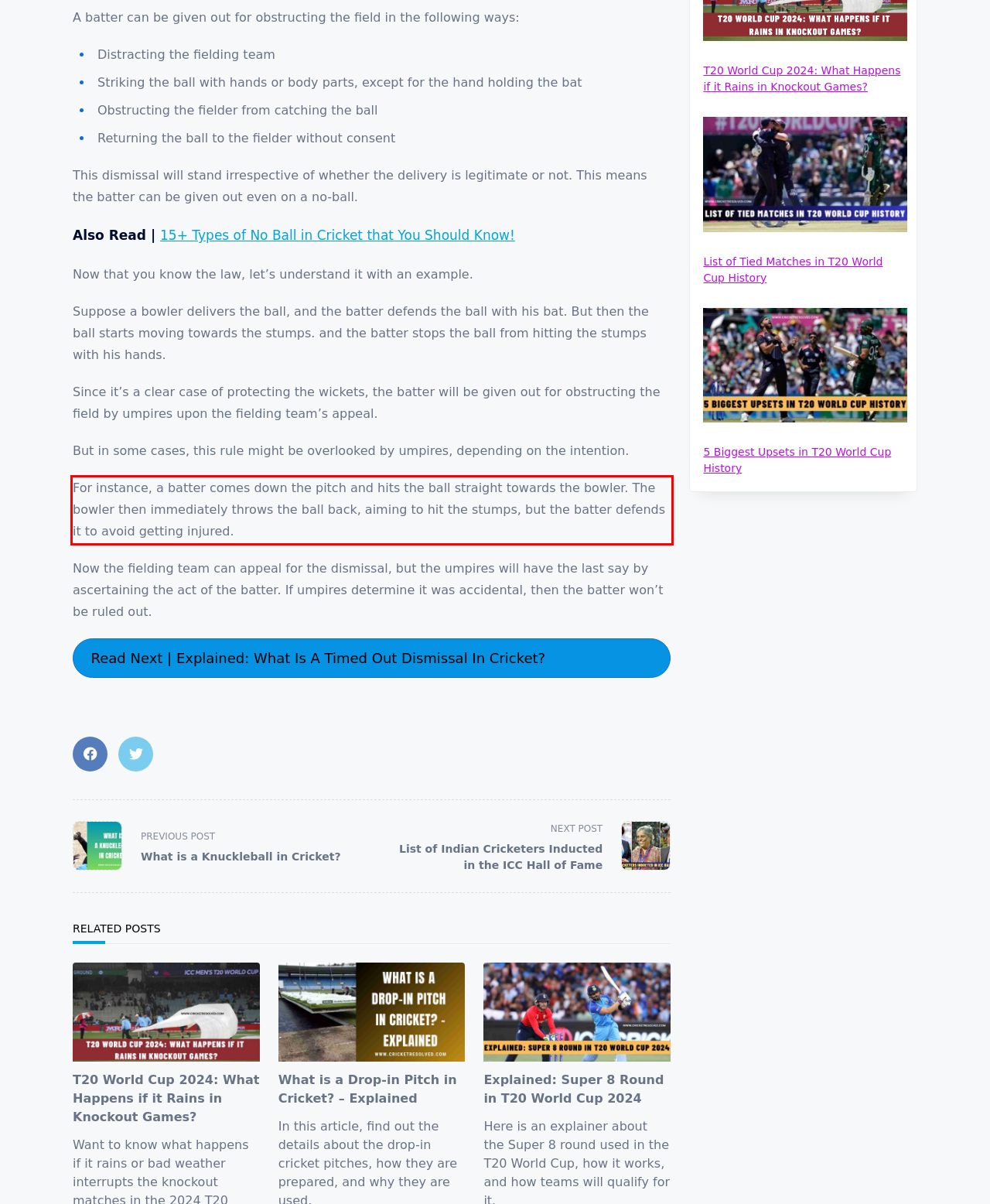By examining the provided screenshot of a webpage, recognize the text within the red bounding box and generate its text content.

For instance, a batter comes down the pitch and hits the ball straight towards the bowler. The bowler then immediately throws the ball back, aiming to hit the stumps, but the batter defends it to avoid getting injured.